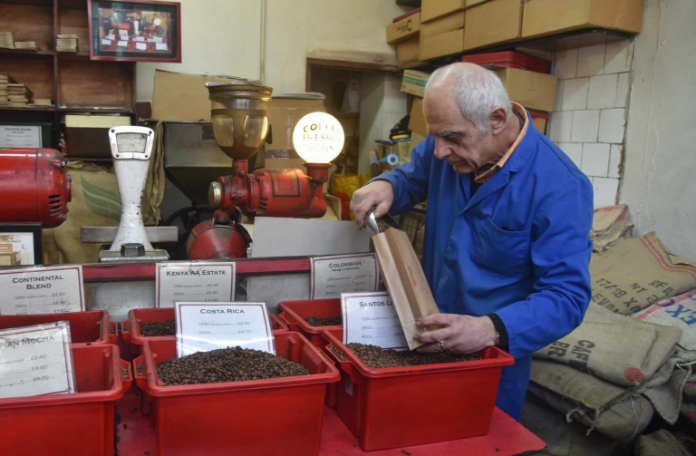Explain the image thoroughly, highlighting all key elements.

In a bustling coffee shop tucked away in Camden Town, North London, an experienced barista meticulously measures out fresh coffee beans from vibrant red containers. The rich combination of aromas fills the air as he prepares a selection from various origins, including Costa Rica and Kenya AA Estate. Clad in a blue work jacket, his focus is evident as he skillfully handles the beans, reflecting decades of expertise in the art of coffee making. Behind him, vintage coffee grinding machines and bags of raw beans create an atmosphere reminiscent of a time when coffee shops were intimate havens for true enthusiasts. This small shop, unchanged for forty years, serves as a living testament to the craftsmanship and dedication of its owner, George Constantinou, who believes that making the best coffee relies on the meticulous repetition of his craft.